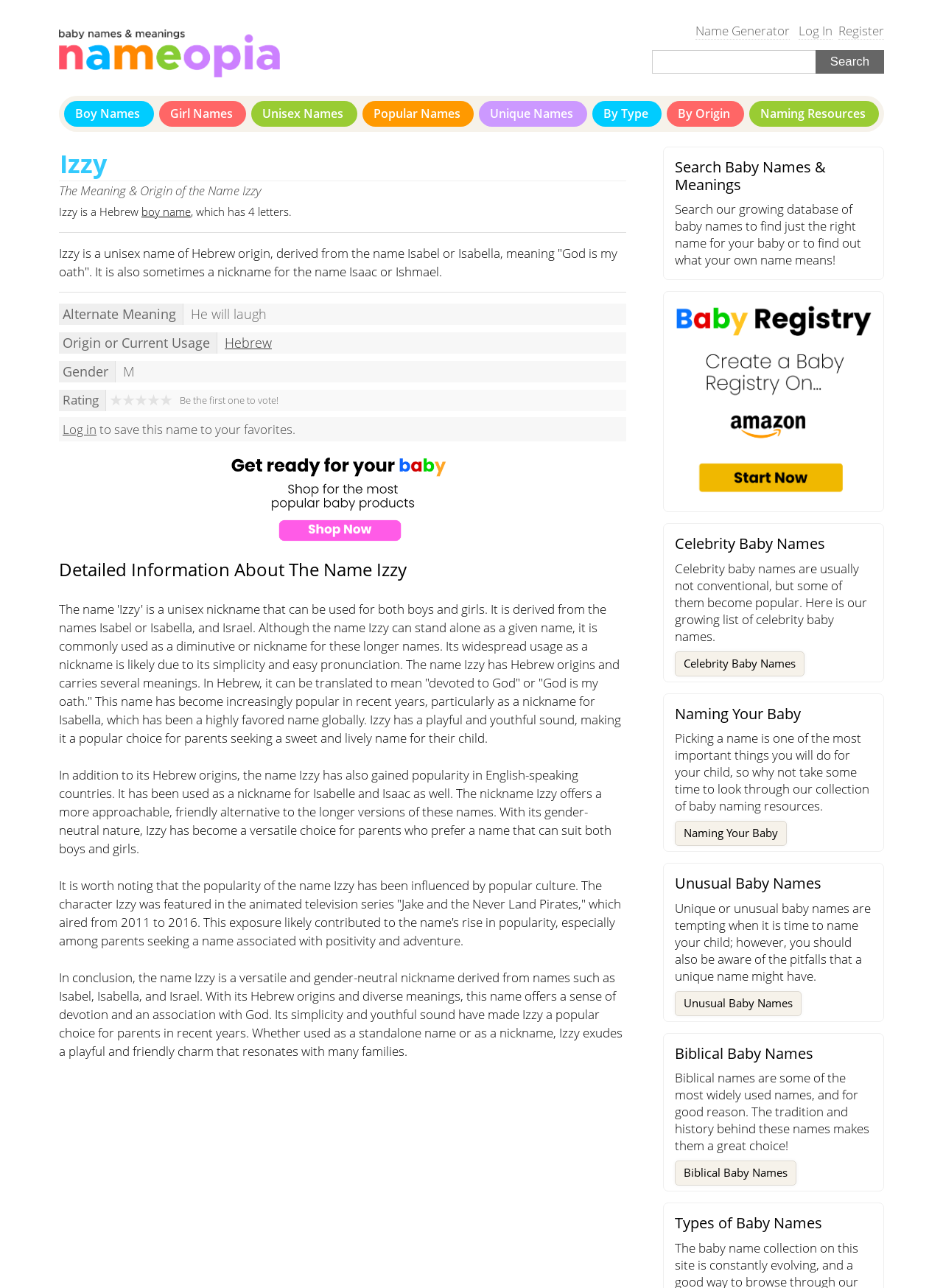Determine the bounding box coordinates of the clickable element to achieve the following action: 'Learn more about celebrity baby names'. Provide the coordinates as four float values between 0 and 1, formatted as [left, top, right, bottom].

[0.716, 0.506, 0.853, 0.525]